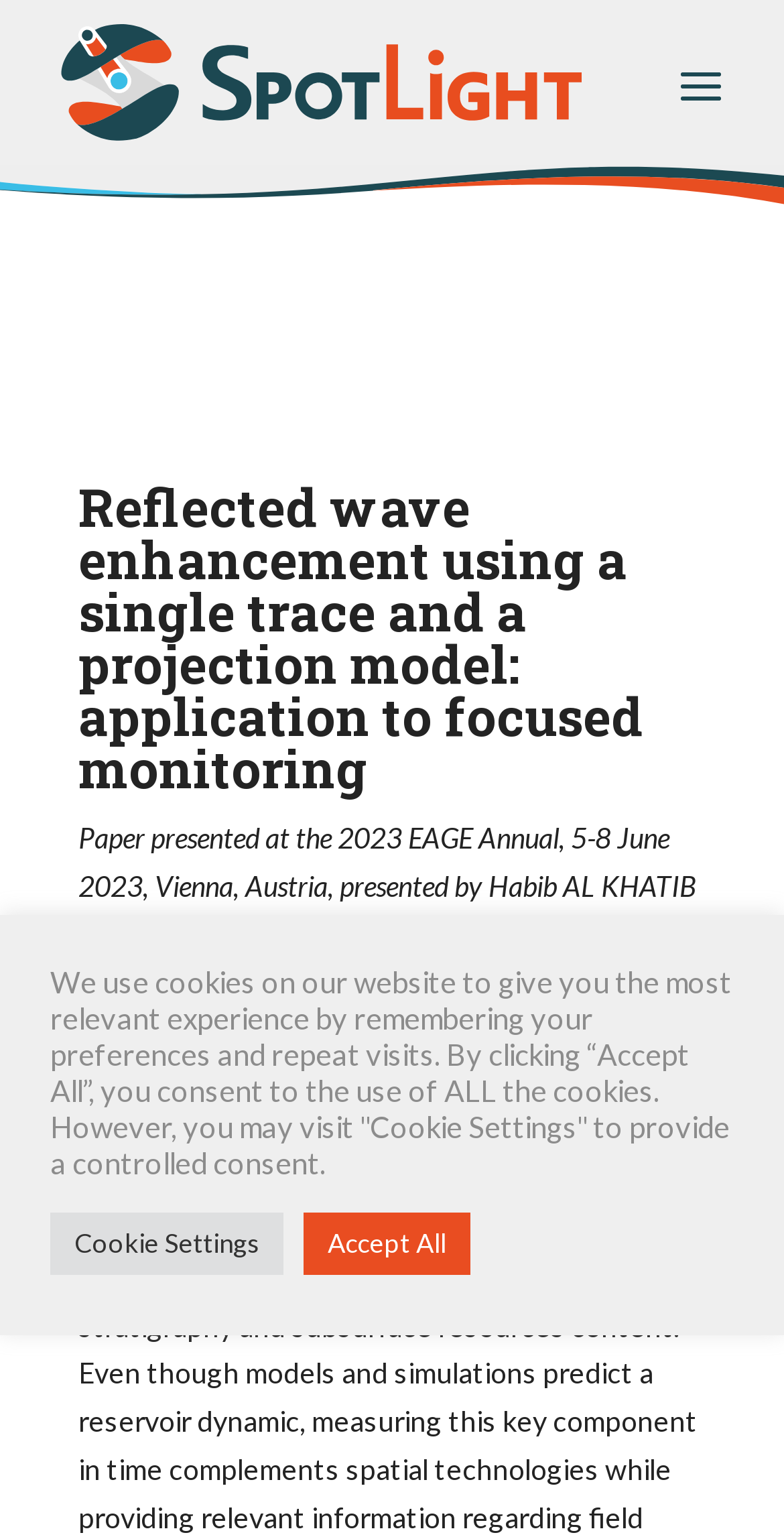For the element described, predict the bounding box coordinates as (top-left x, top-left y, bottom-right x, bottom-right y). All values should be between 0 and 1. Element description: SpotLight

[0.108, 0.676, 0.267, 0.699]